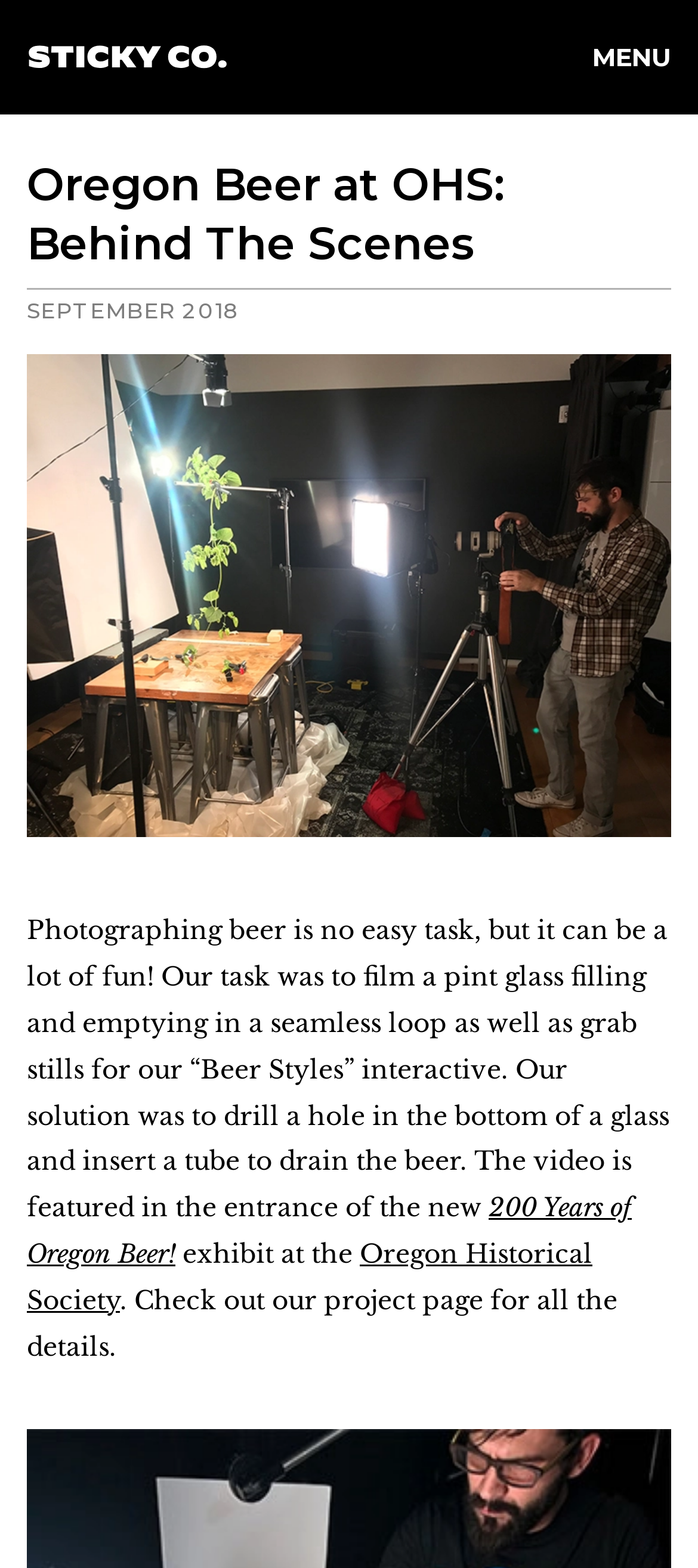What is the task described in the webpage?
Identify the answer in the screenshot and reply with a single word or phrase.

Filming a pint glass